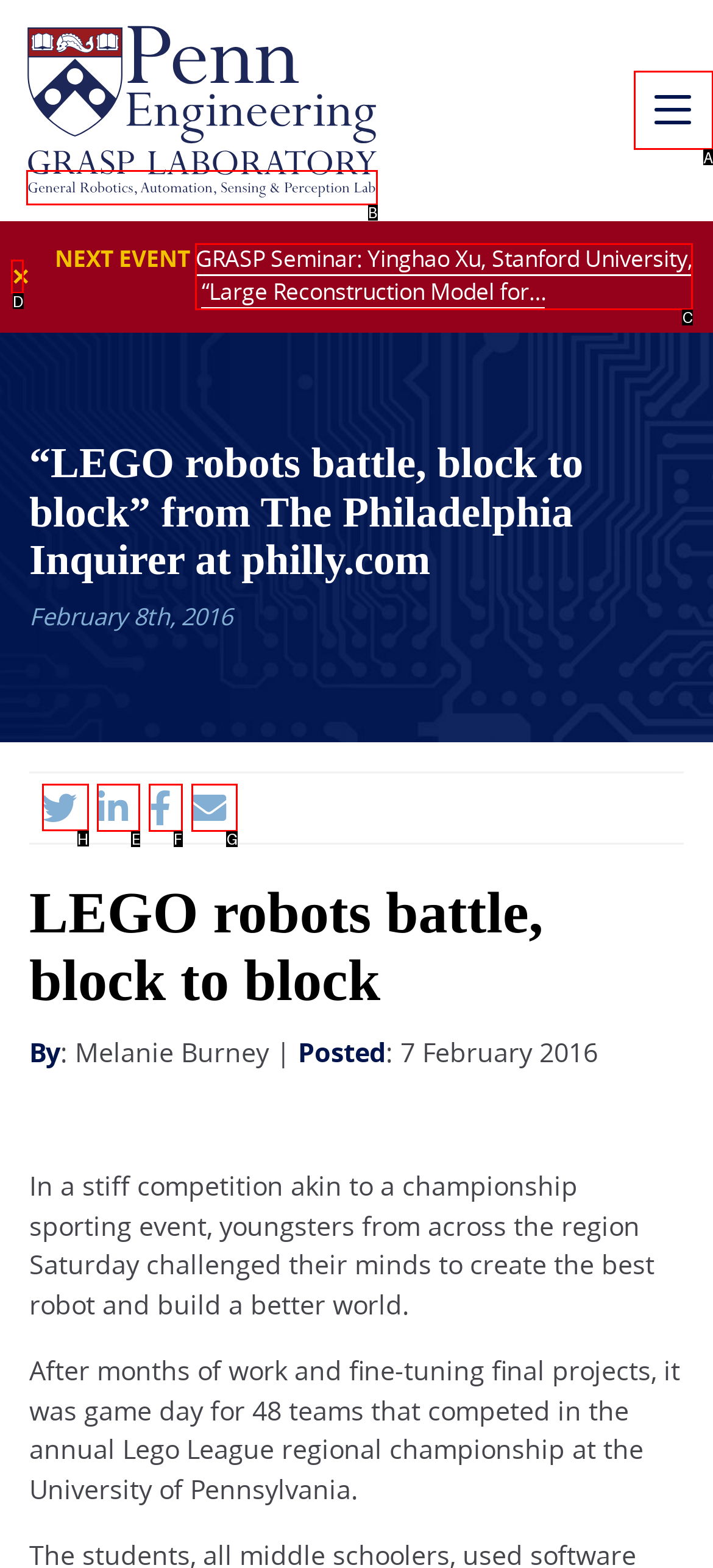Choose the HTML element that should be clicked to achieve this task: Share the article on social media
Respond with the letter of the correct choice.

H